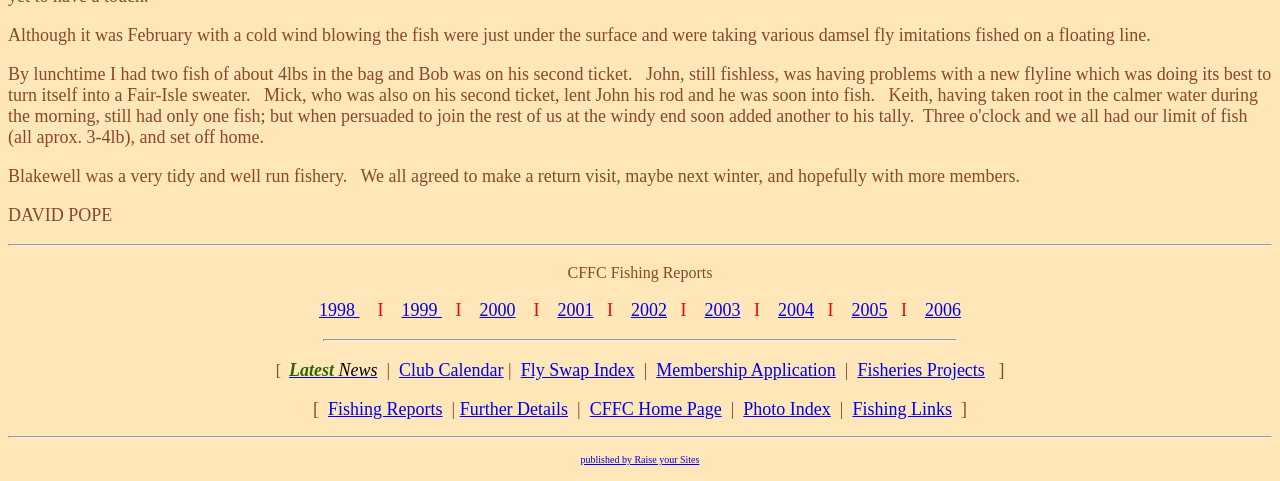Identify the bounding box of the UI component described as: "Fishing Links".

[0.666, 0.83, 0.744, 0.872]